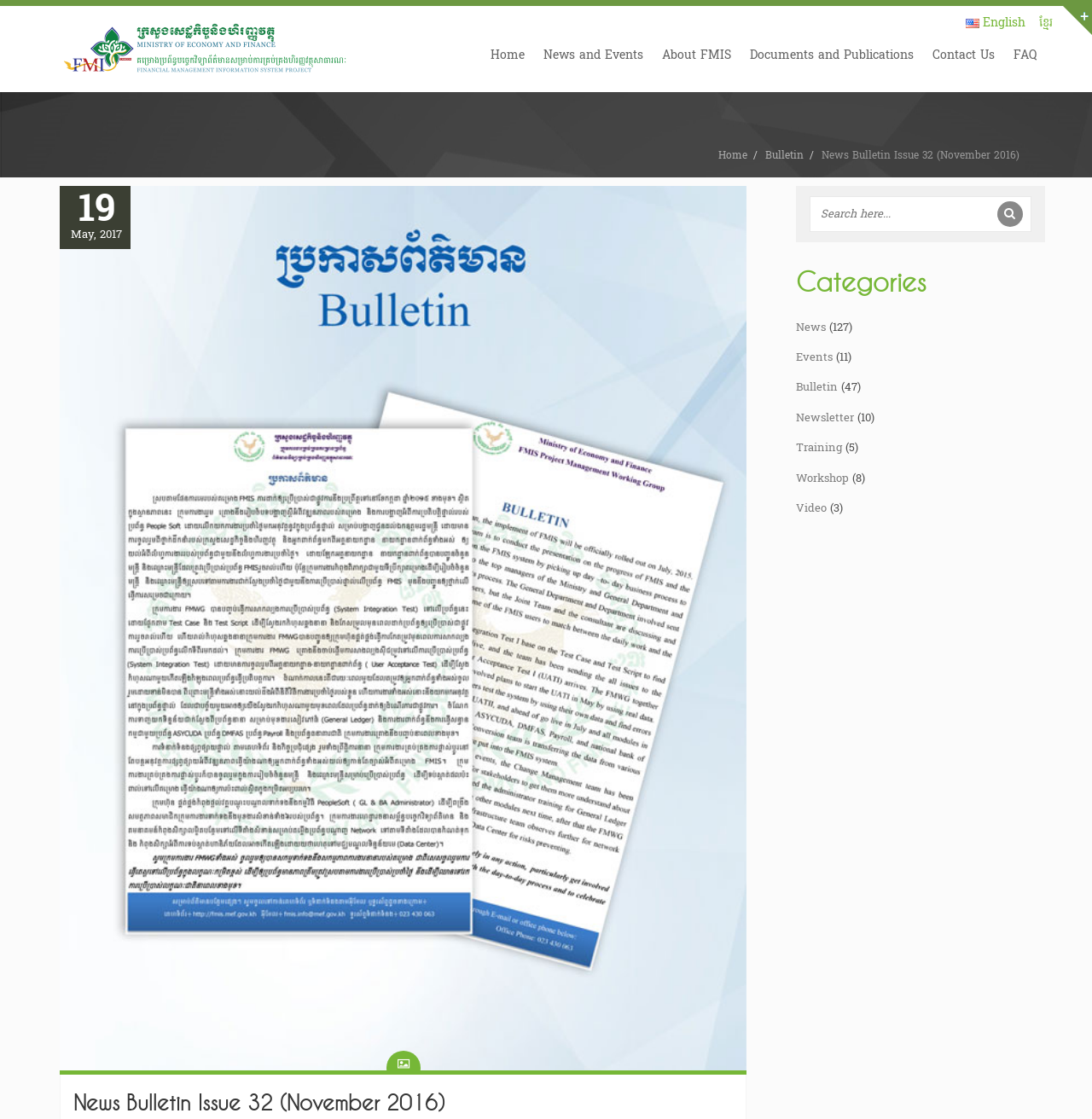How many categories are listed on this webpage?
Please provide a single word or phrase as your answer based on the image.

8